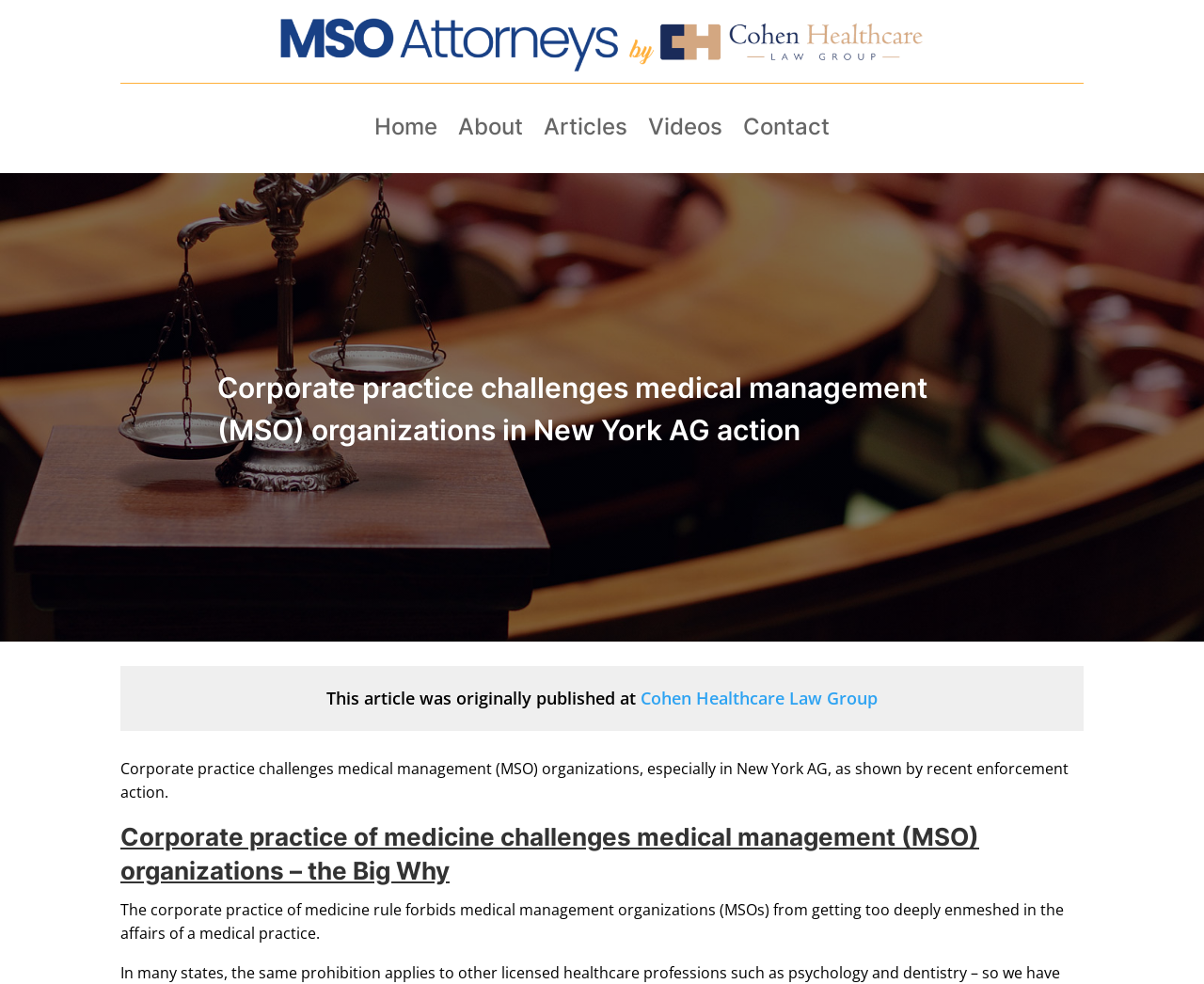What is the name of the law group mentioned on this webpage?
Can you offer a detailed and complete answer to this question?

The link 'Cohen Healthcare Law Group' is present on the webpage, which suggests that this law group is mentioned on this webpage.